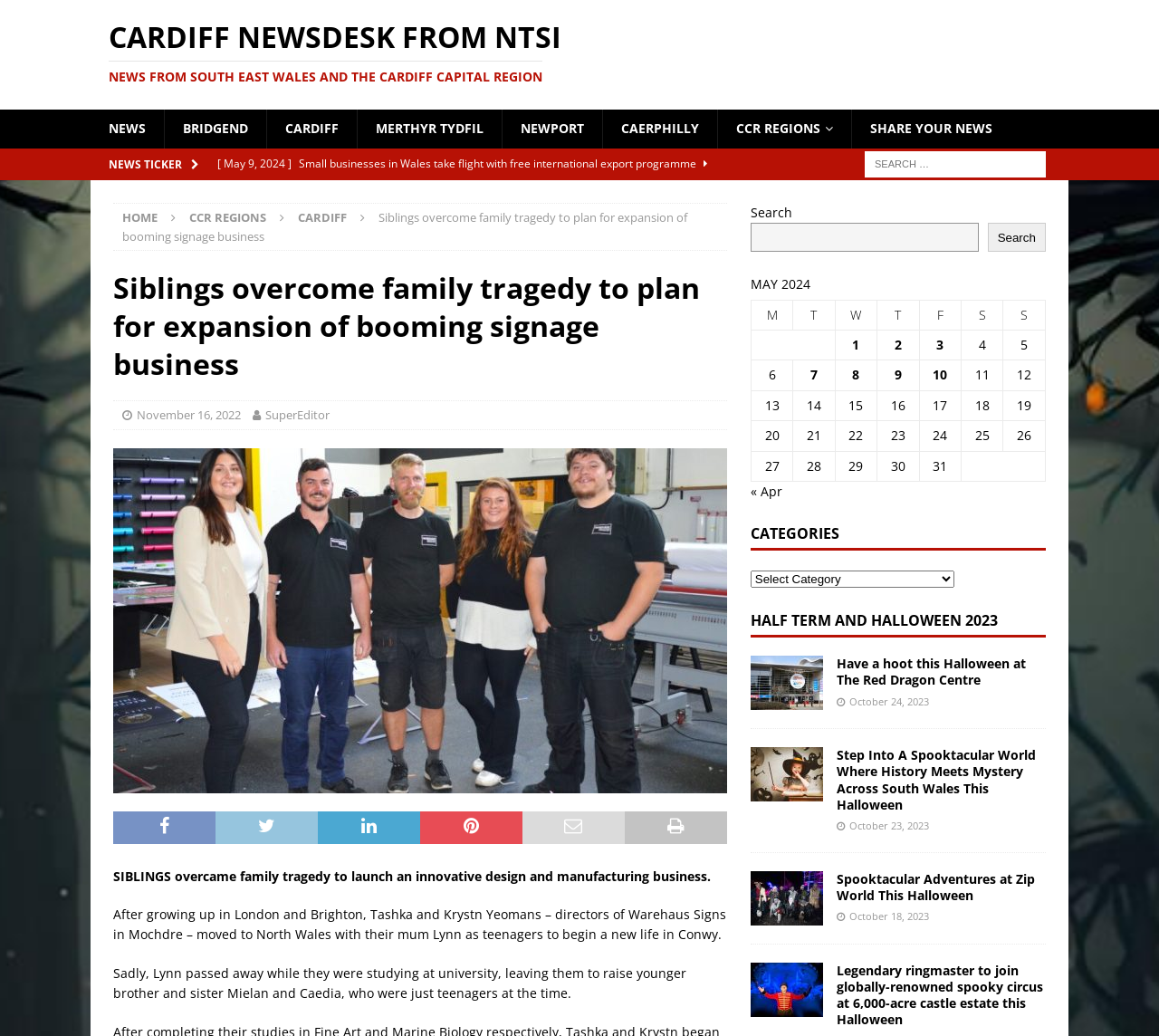Please provide a comprehensive response to the question below by analyzing the image: 
How many columns are there in the table for May 2024?

The table for May 2024 is located at the bottom of the webpage, and it has 7 columns, each representing a day of the week, from Monday to Sunday.